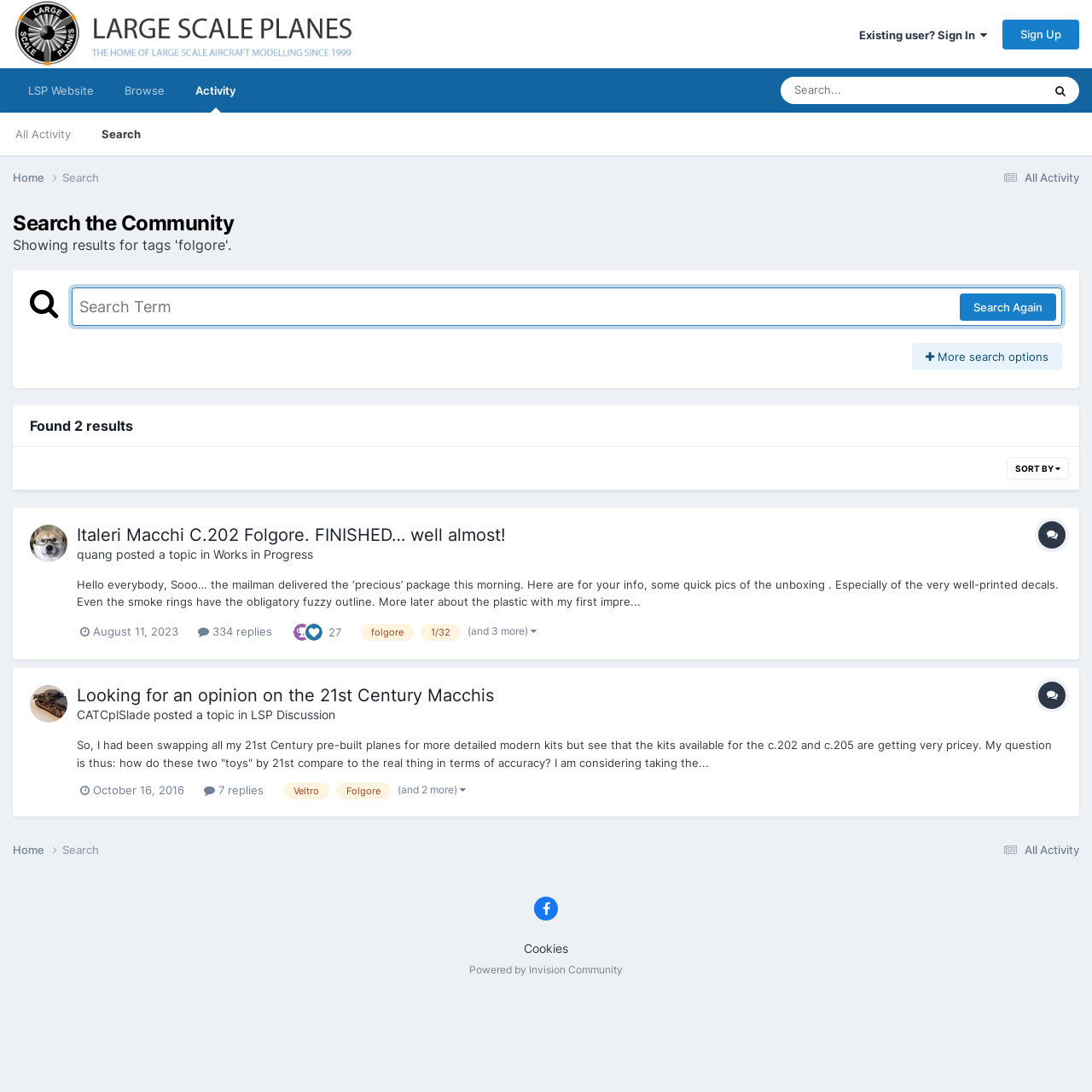Specify the bounding box coordinates of the area to click in order to execute this command: 'Click on a topic'. The coordinates should consist of four float numbers ranging from 0 to 1, and should be formatted as [left, top, right, bottom].

[0.07, 0.48, 0.973, 0.499]